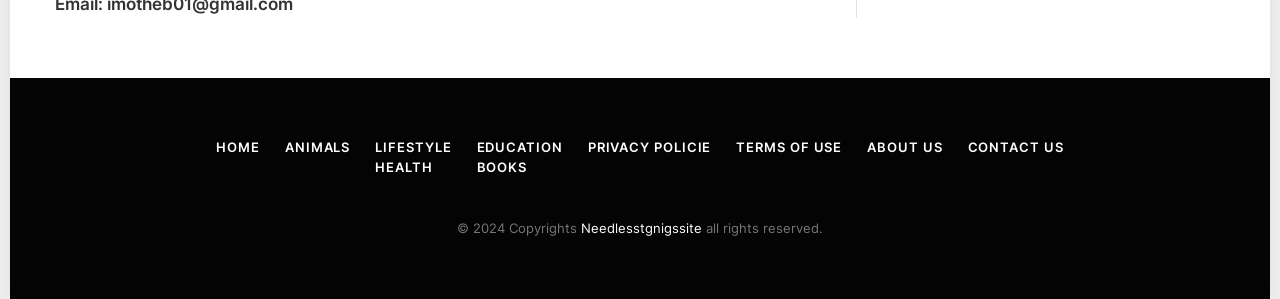Can you provide the bounding box coordinates for the element that should be clicked to implement the instruction: "view animals"?

[0.223, 0.466, 0.274, 0.519]